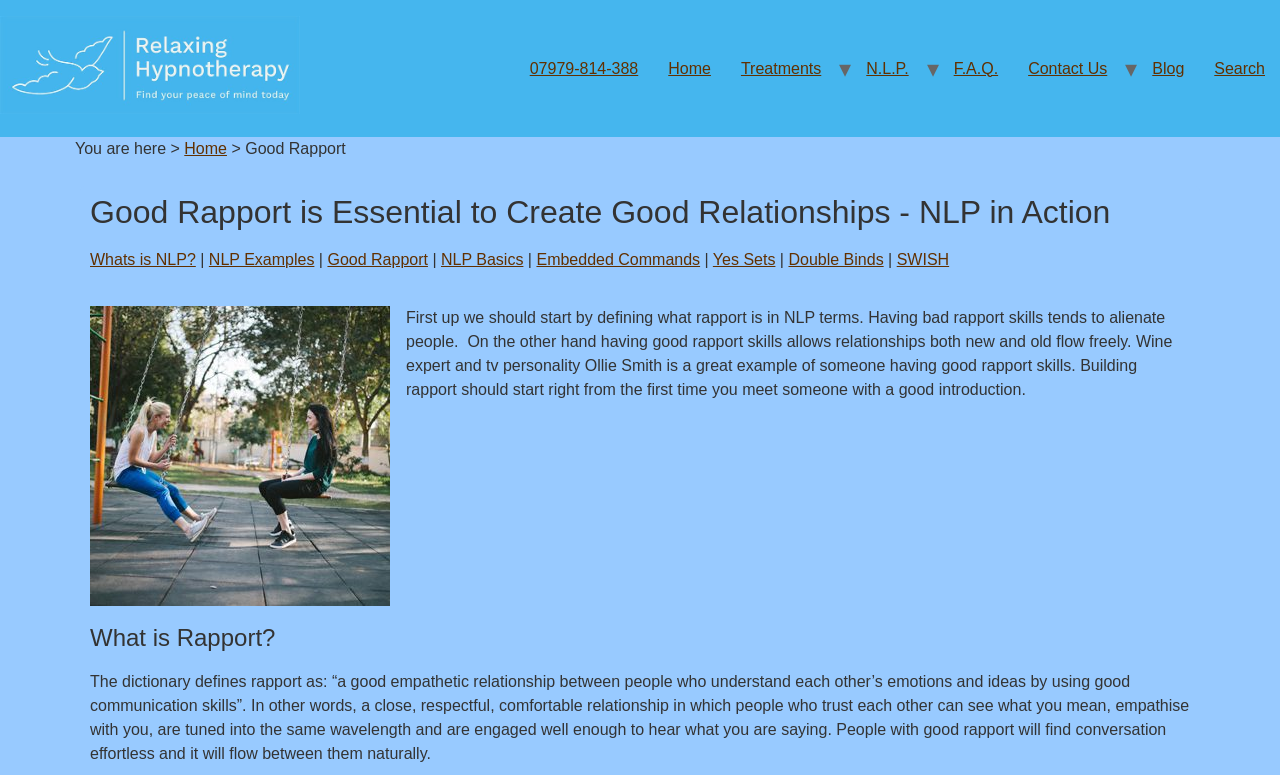What is the topic of the webpage?
Please look at the screenshot and answer using one word or phrase.

Good Rapport